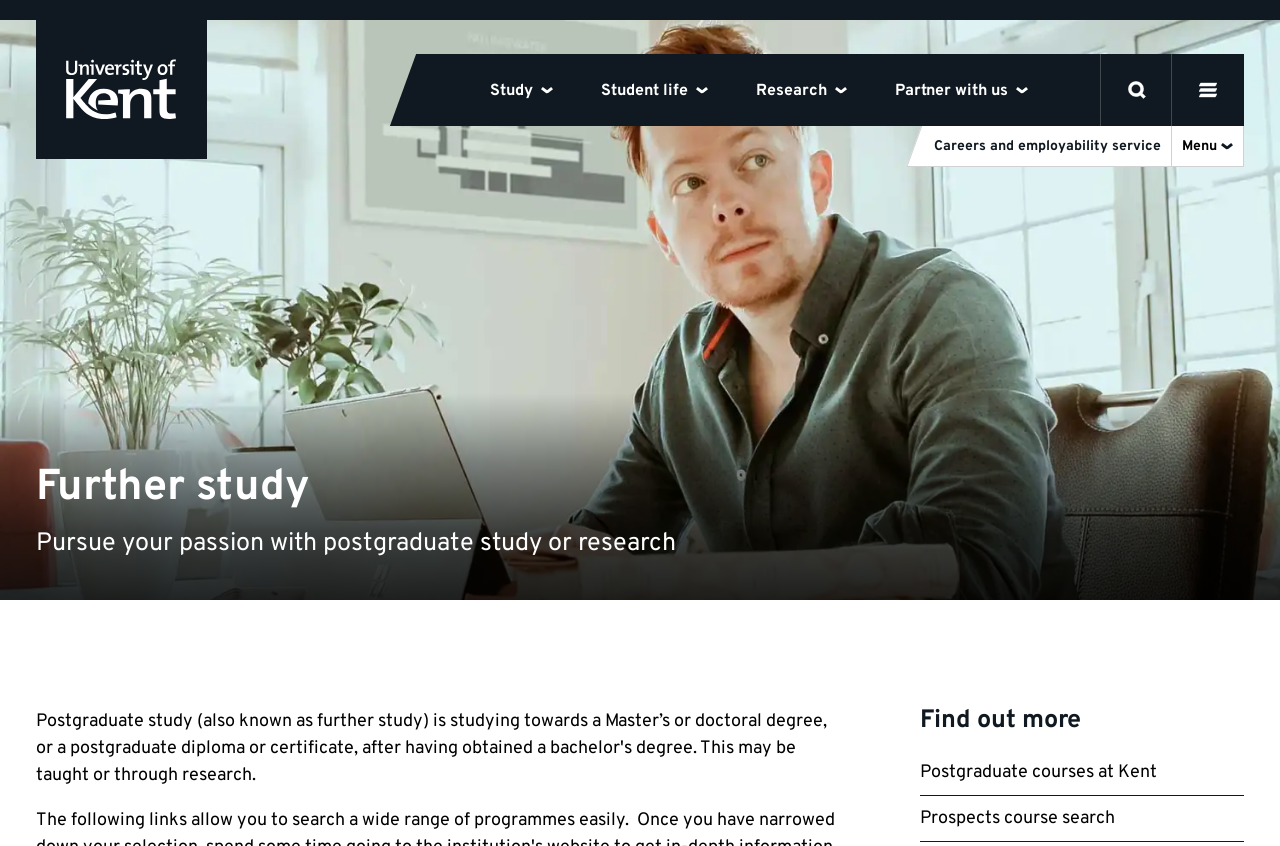Could you locate the bounding box coordinates for the section that should be clicked to accomplish this task: "View the menu".

[0.915, 0.148, 0.971, 0.196]